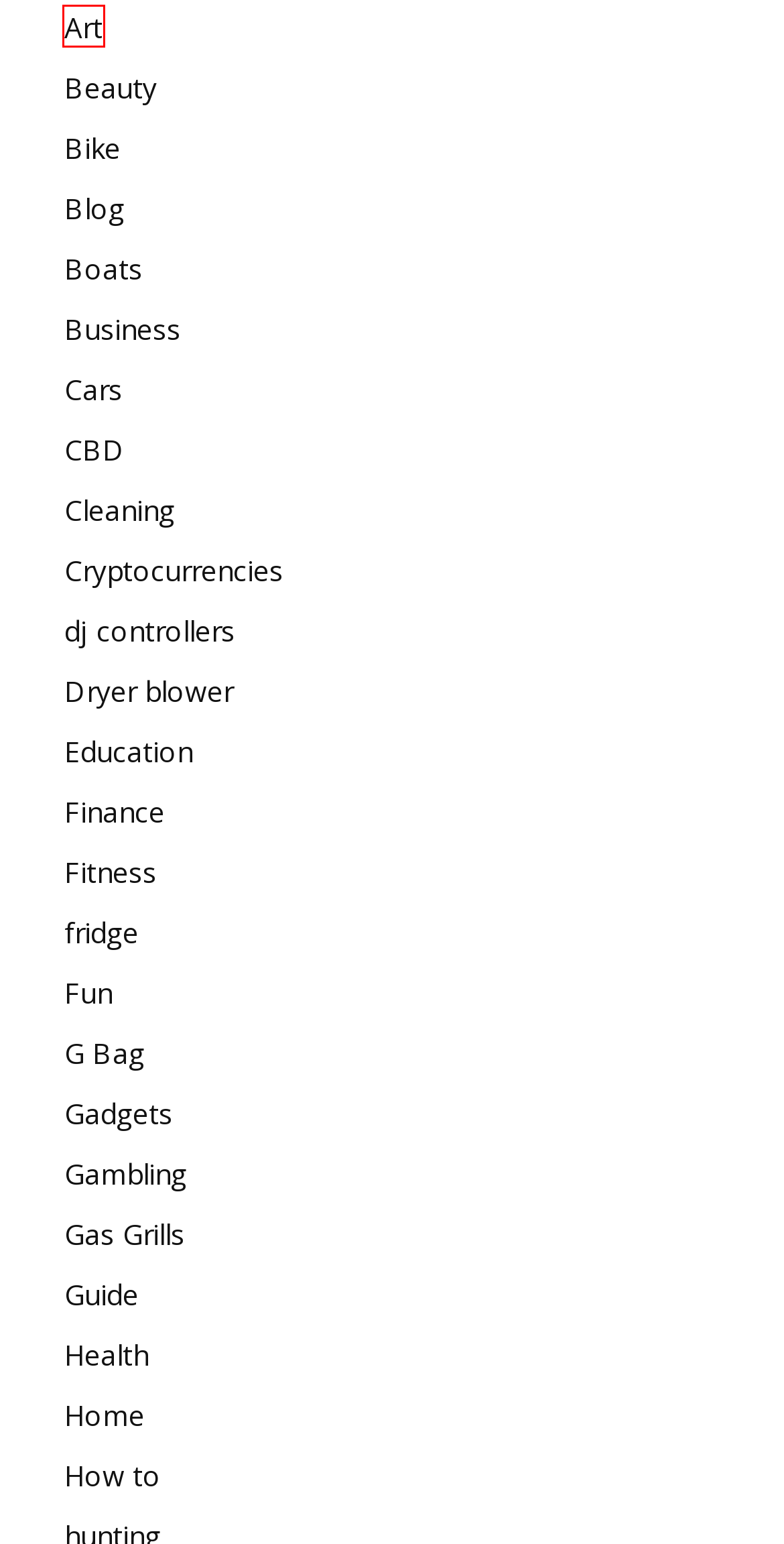Given a webpage screenshot with a UI element marked by a red bounding box, choose the description that best corresponds to the new webpage that will appear after clicking the element. The candidates are:
A. Clubs Archives - Akt in Motion
B. The Art of Body Language Explained
C. Dryer blower Archives - Akt in Motion
D. Business Archives - Akt in Motion
E. Art Archives - Akt in Motion
F. Health Archives - Akt in Motion
G. The Different Mounting Types In A Phono Cartridge 2022 - Akt in Motion
H. Gambling Archives - Akt in Motion

E